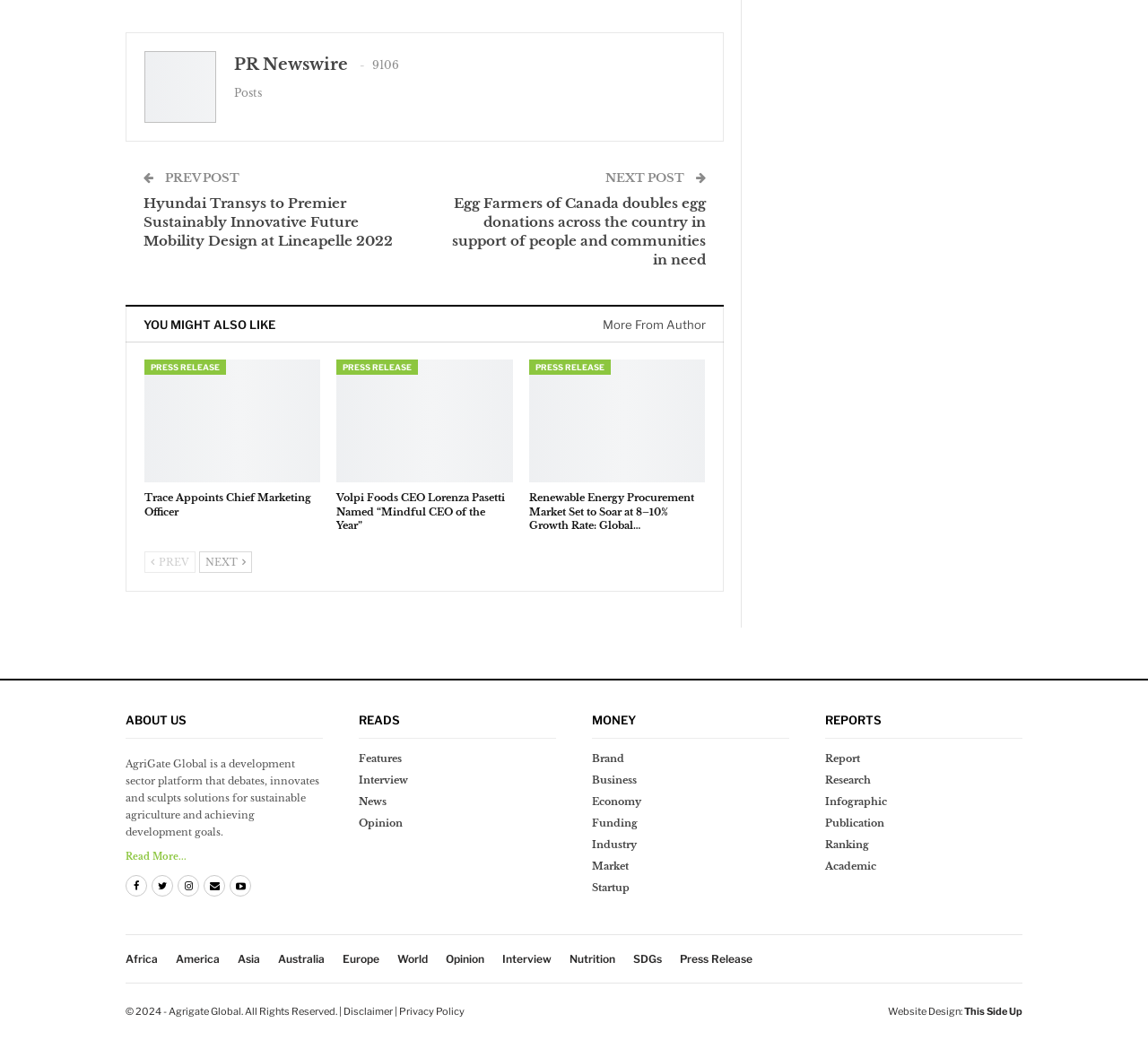What is the name of the platform?
Can you offer a detailed and complete answer to this question?

I found the answer by looking at the 'ABOUT US' section in the footer, which describes AgriGate Global as a development sector platform that debates, innovates, and sculpts solutions for sustainable agriculture and achieving development goals.